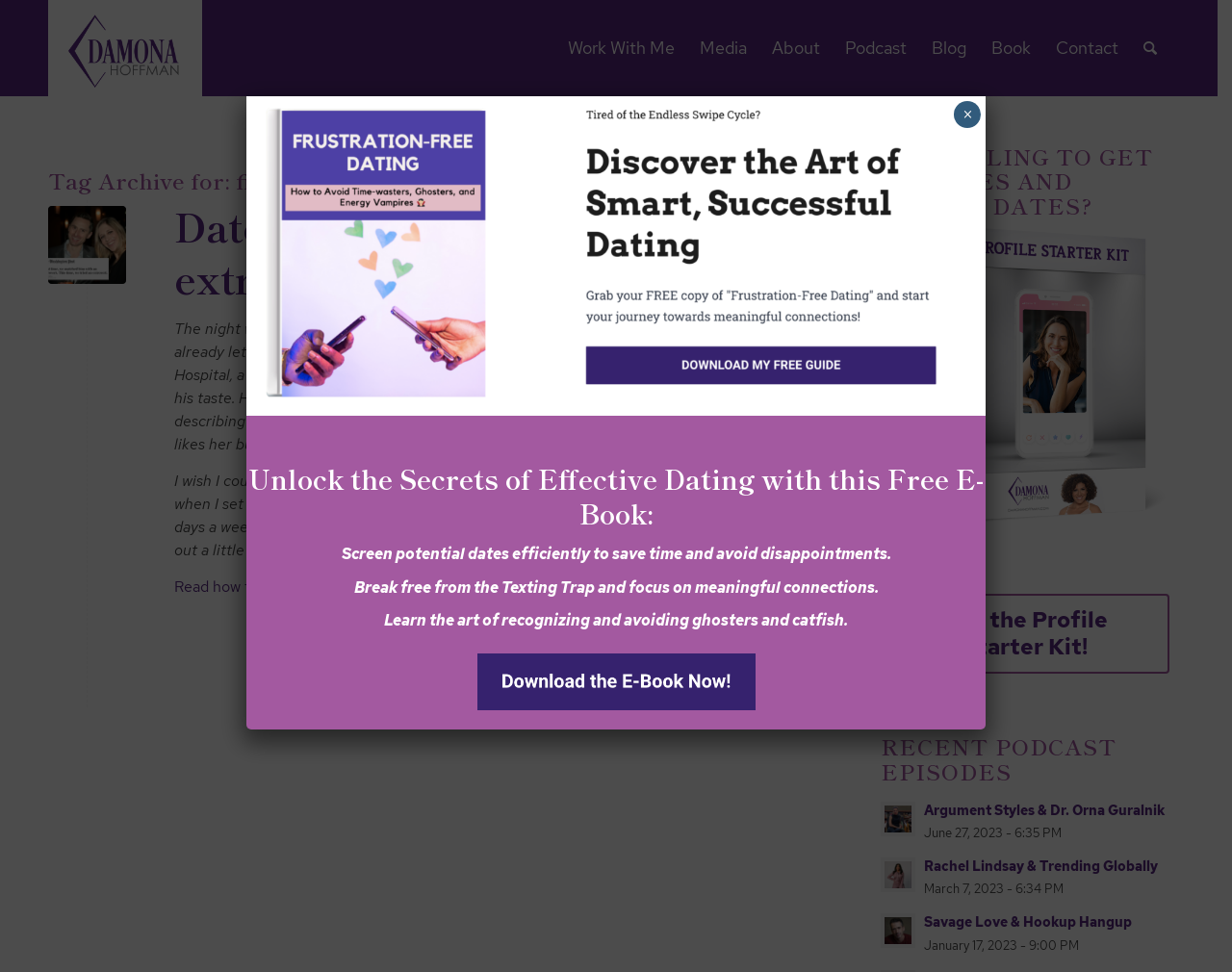What is the purpose of the 'Get the Profile Starter Kit!' link?
Based on the image, give a concise answer in the form of a single word or short phrase.

To get a profile starter kit